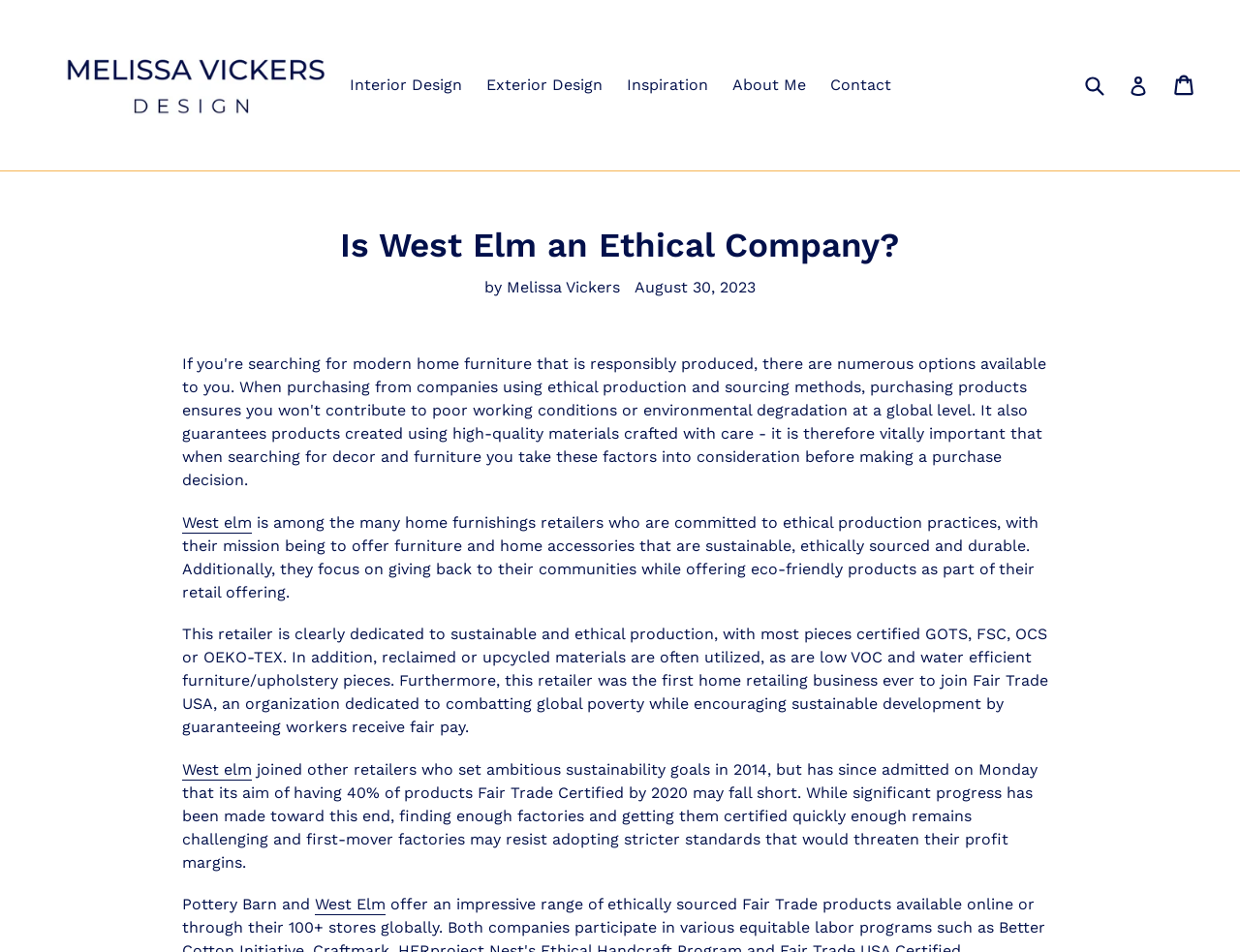Use a single word or phrase to answer the following:
What is West Elm's mission?

Sustainable, ethically sourced, and durable products